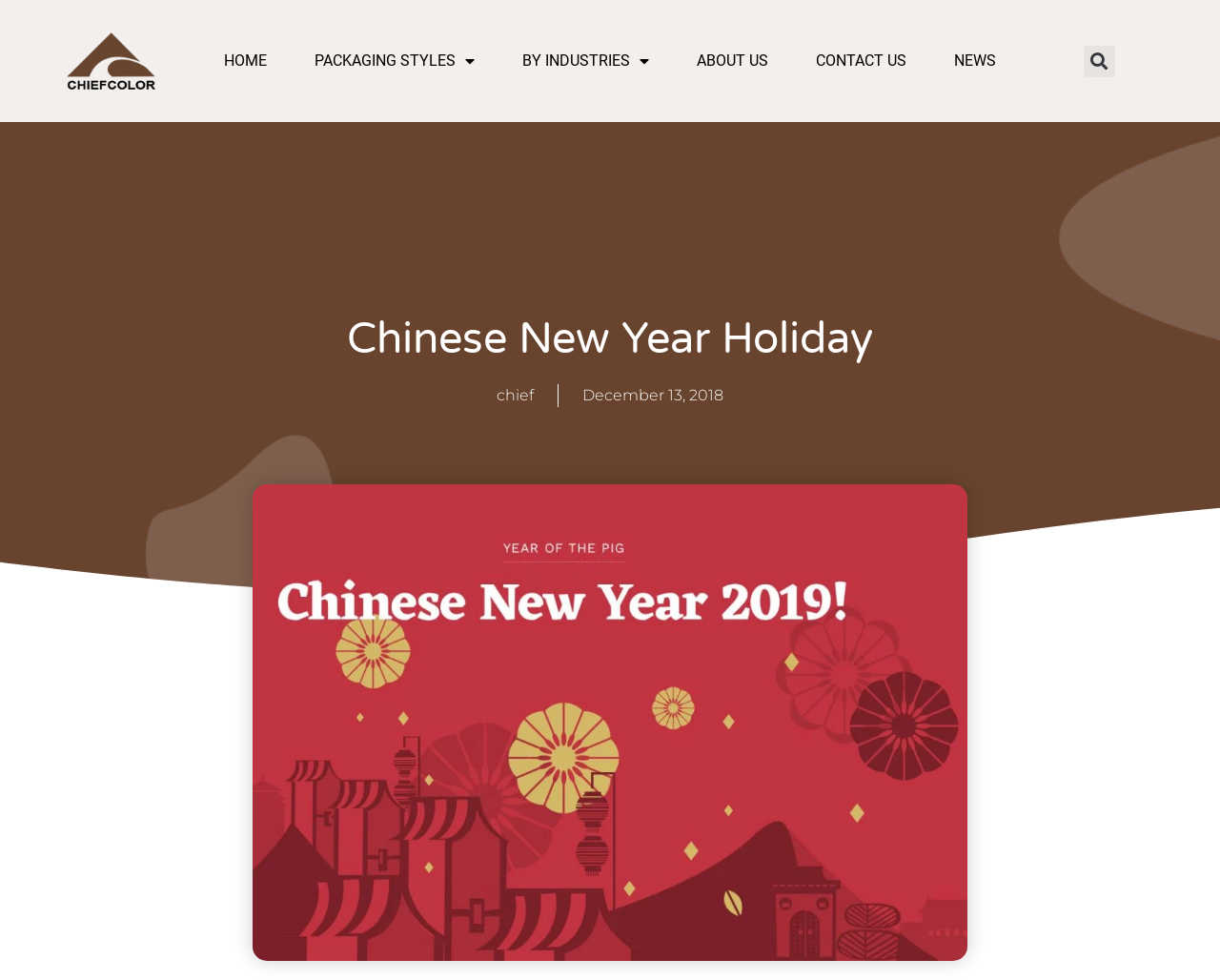Predict the bounding box of the UI element based on this description: "December 13, 2018".

[0.477, 0.392, 0.593, 0.415]